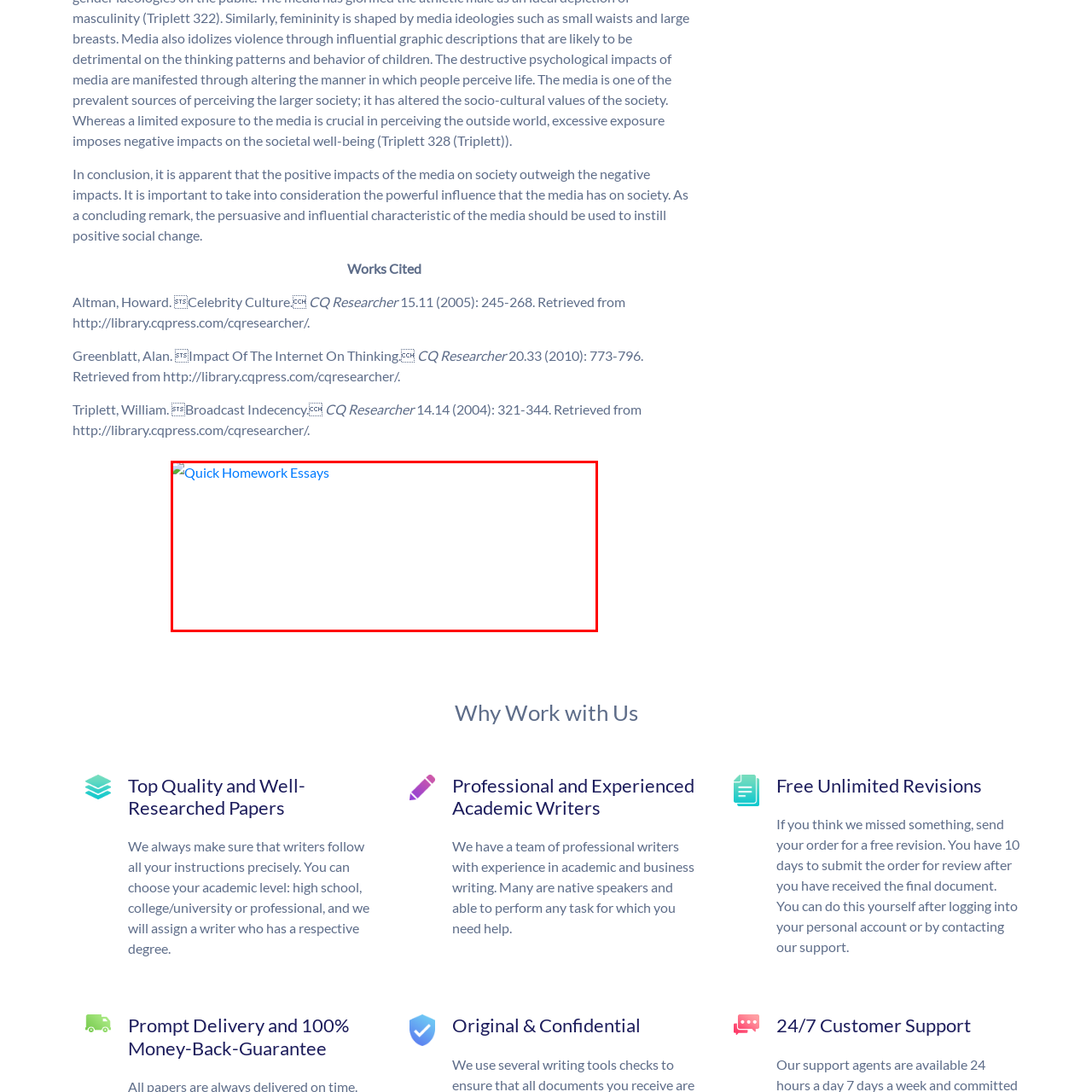Observe the image segment inside the red bounding box and answer concisely with a single word or phrase: What is emphasized by the service?

prompt delivery, high-quality papers, and personalized support